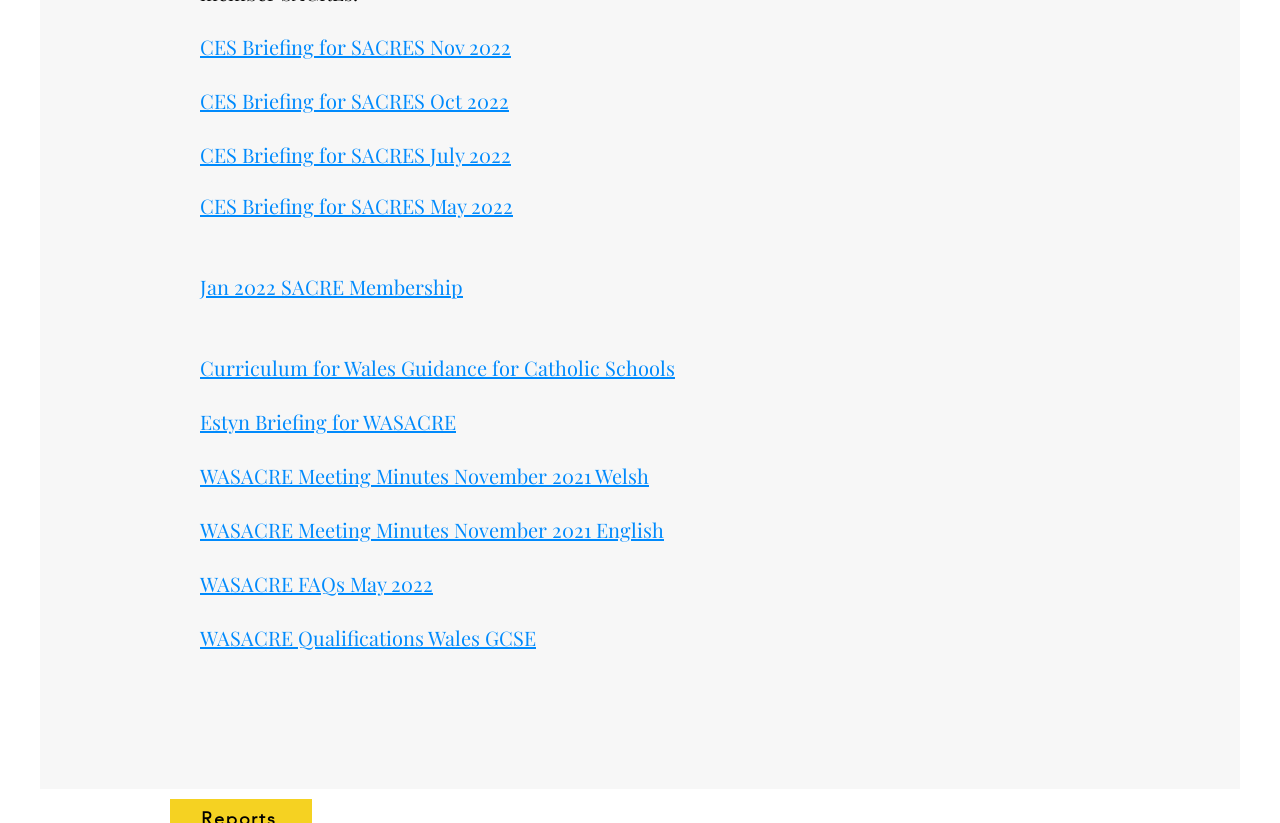Specify the bounding box coordinates of the region I need to click to perform the following instruction: "View WASACRE Qualifications Wales GCSE". The coordinates must be four float numbers in the range of 0 to 1, i.e., [left, top, right, bottom].

[0.156, 0.758, 0.419, 0.791]